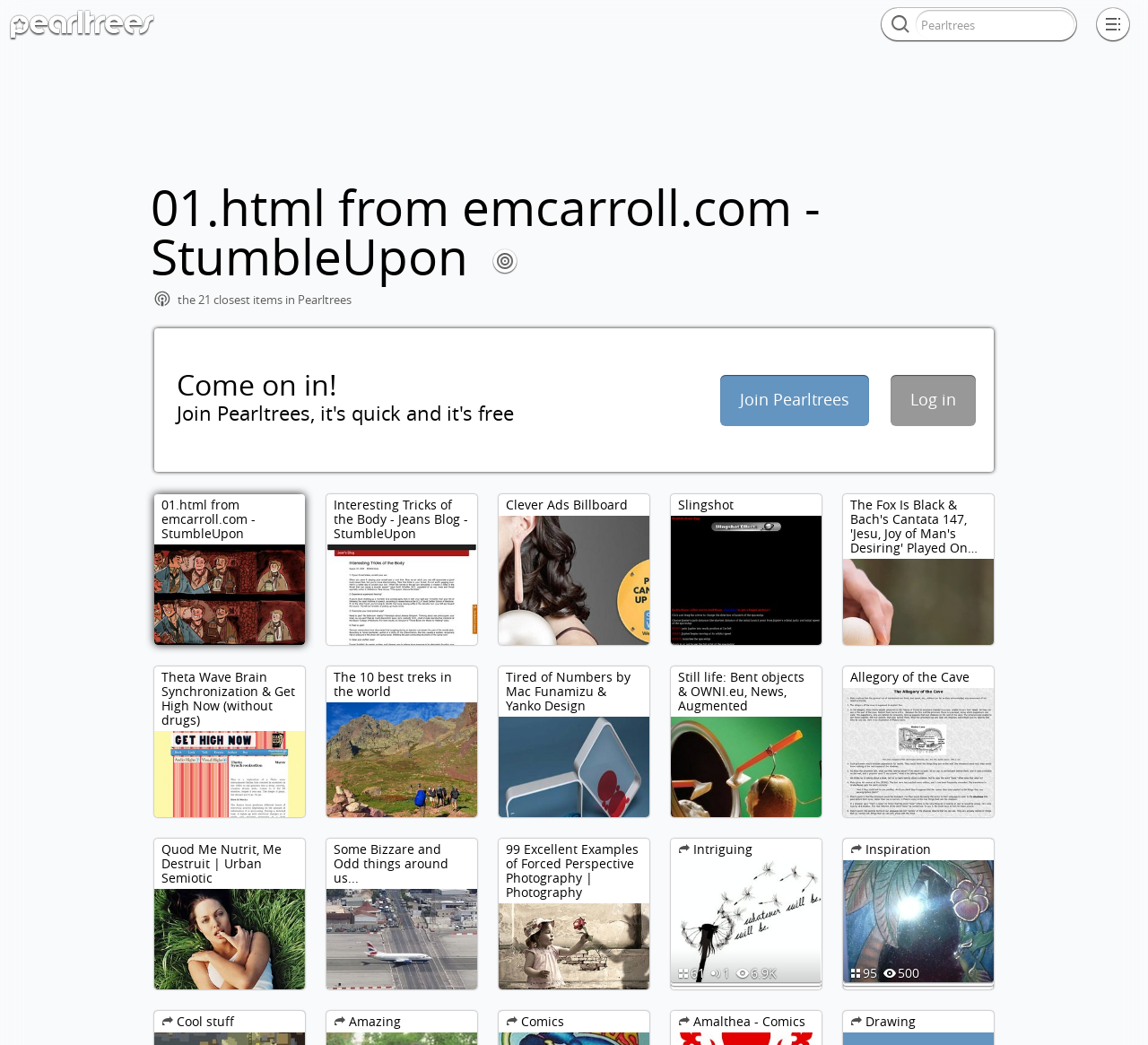What is the category of the item 'Theta Wave Brain Synchronization & Get High Now (without drugs)'? Refer to the image and provide a one-word or short phrase answer.

Inspiration